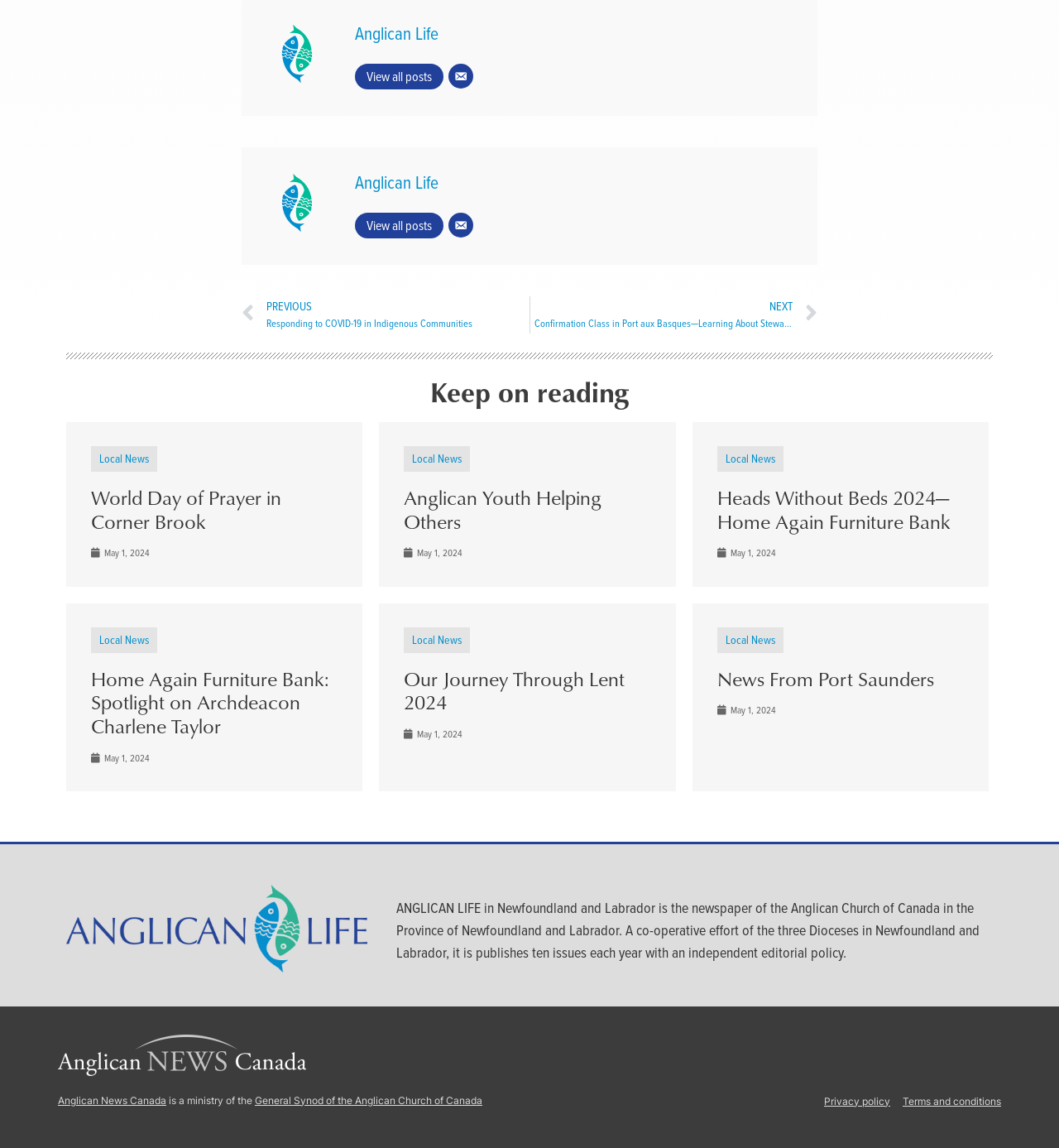Find the bounding box coordinates of the area that needs to be clicked in order to achieve the following instruction: "View all posts". The coordinates should be specified as four float numbers between 0 and 1, i.e., [left, top, right, bottom].

[0.335, 0.056, 0.418, 0.078]